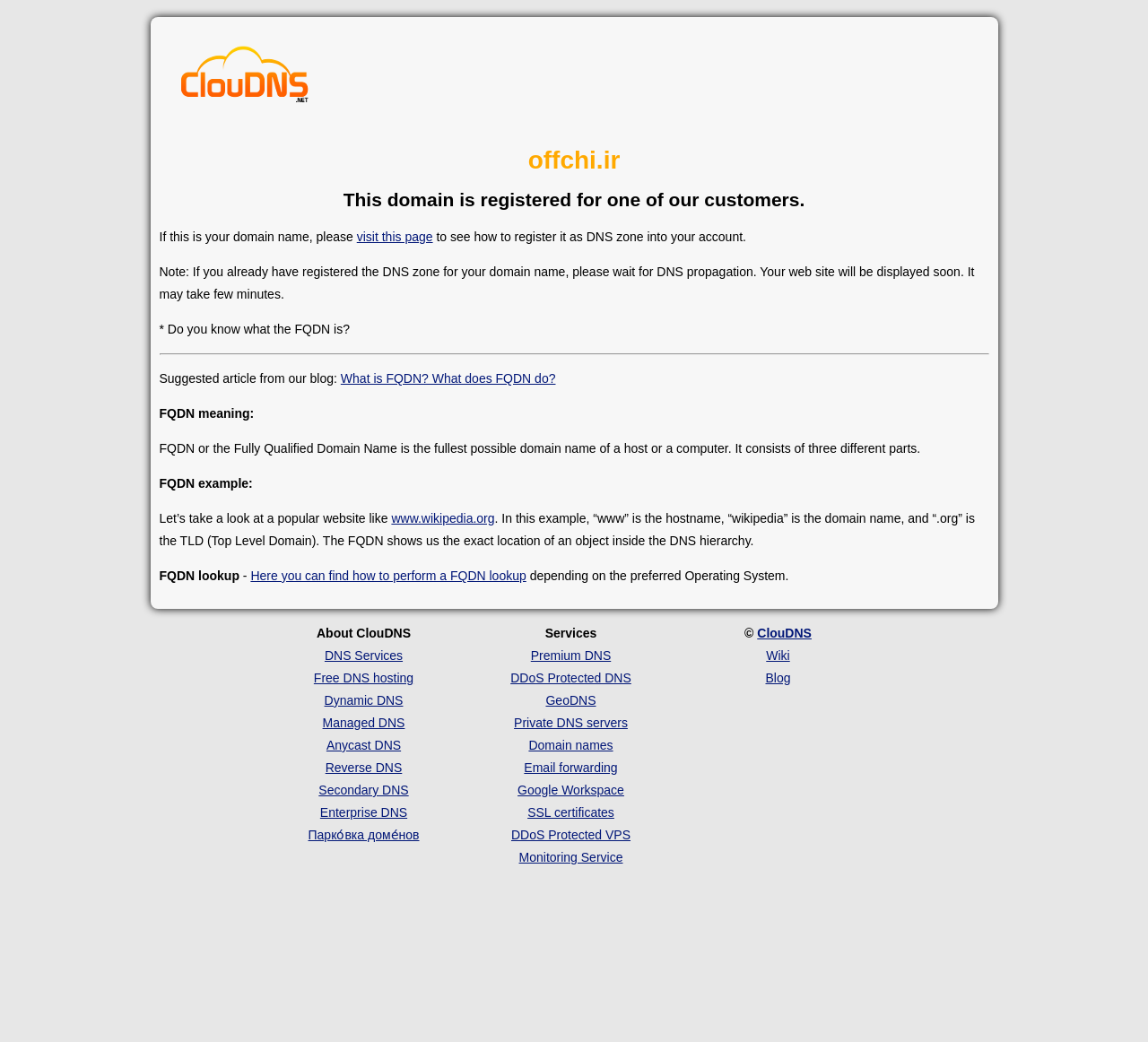Provide the bounding box coordinates of the area you need to click to execute the following instruction: "Click on 'Cloud DNS'".

[0.154, 0.042, 0.271, 0.109]